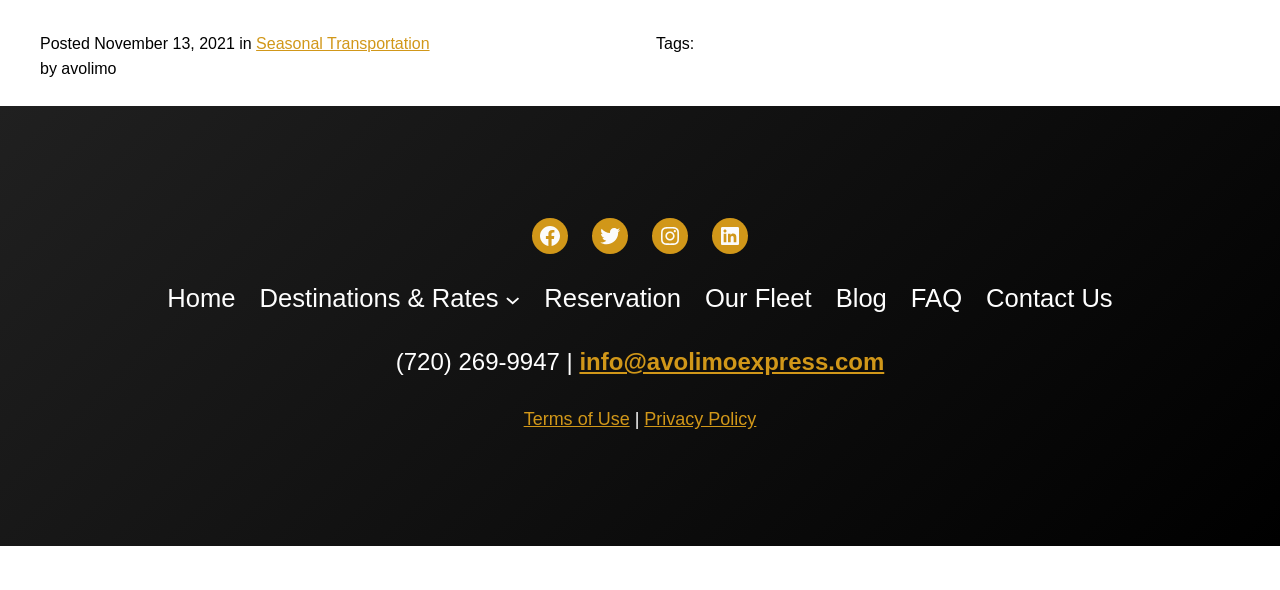Please identify the bounding box coordinates of the region to click in order to complete the given instruction: "Read the latest news about Gynaecologist calls for holistic approach". The coordinates should be four float numbers between 0 and 1, i.e., [left, top, right, bottom].

None